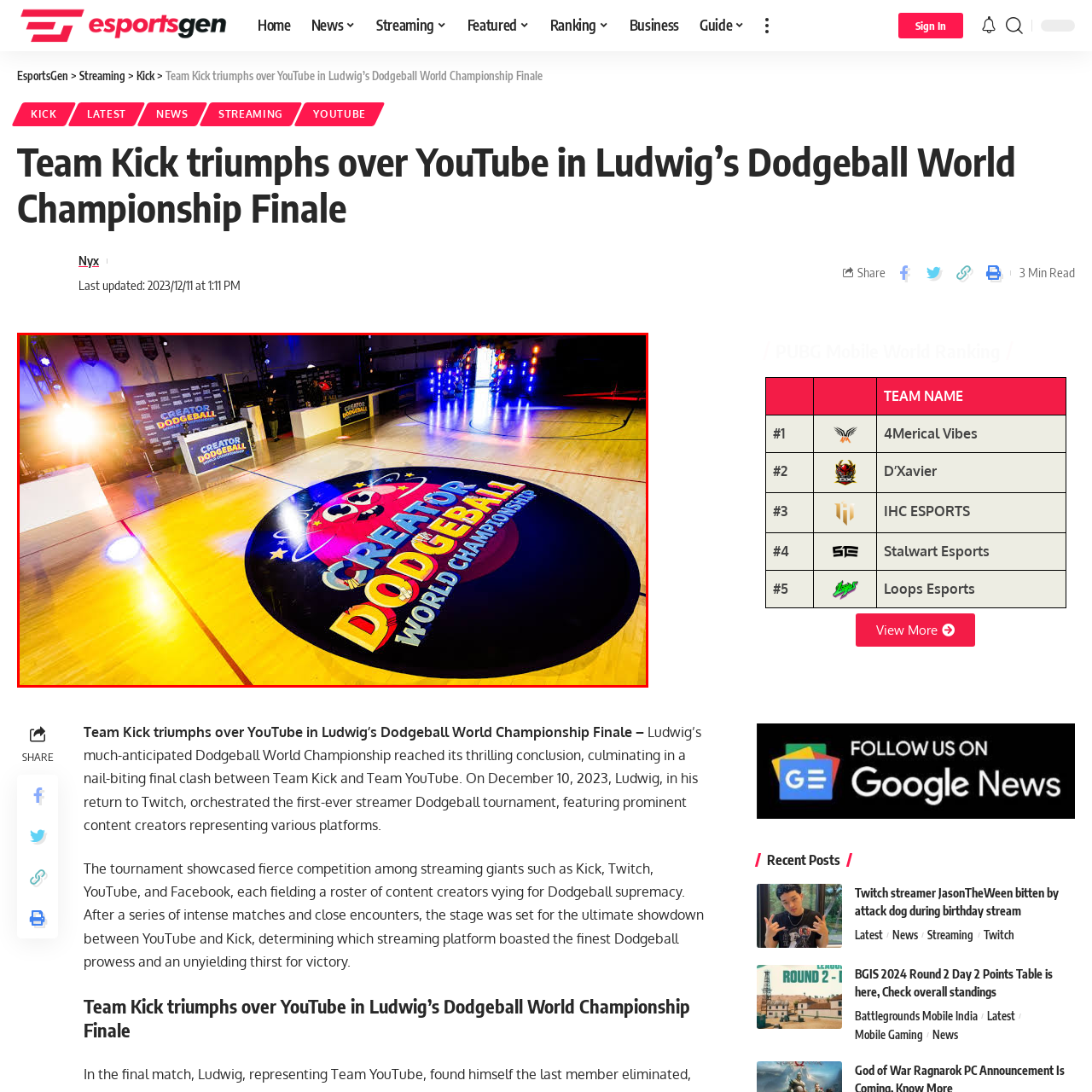Offer a detailed explanation of the scene within the red bounding box.

In this vibrant scene set in a sports arena, the stage is set for the Creator Dodgeball World Championship. The polished wooden floor showcases a large, colorful logo that reads "CREATOR DODGEBALL WORLD CHAMPIONSHIP," surrounded by playful graphics of dodgeballs and star motifs, capturing the lively spirit of the event. Illuminated by vibrant lights, the area is well-prepared for an exciting competition featuring streamers and content creators. Backdrops are visible, adding depth to the energetic atmosphere, while banners hint at the competitive nature of this much-anticipated championship. The venue emanates excitement, promising thrilling matches ahead as participants gear up to showcase their dodgeball skills.